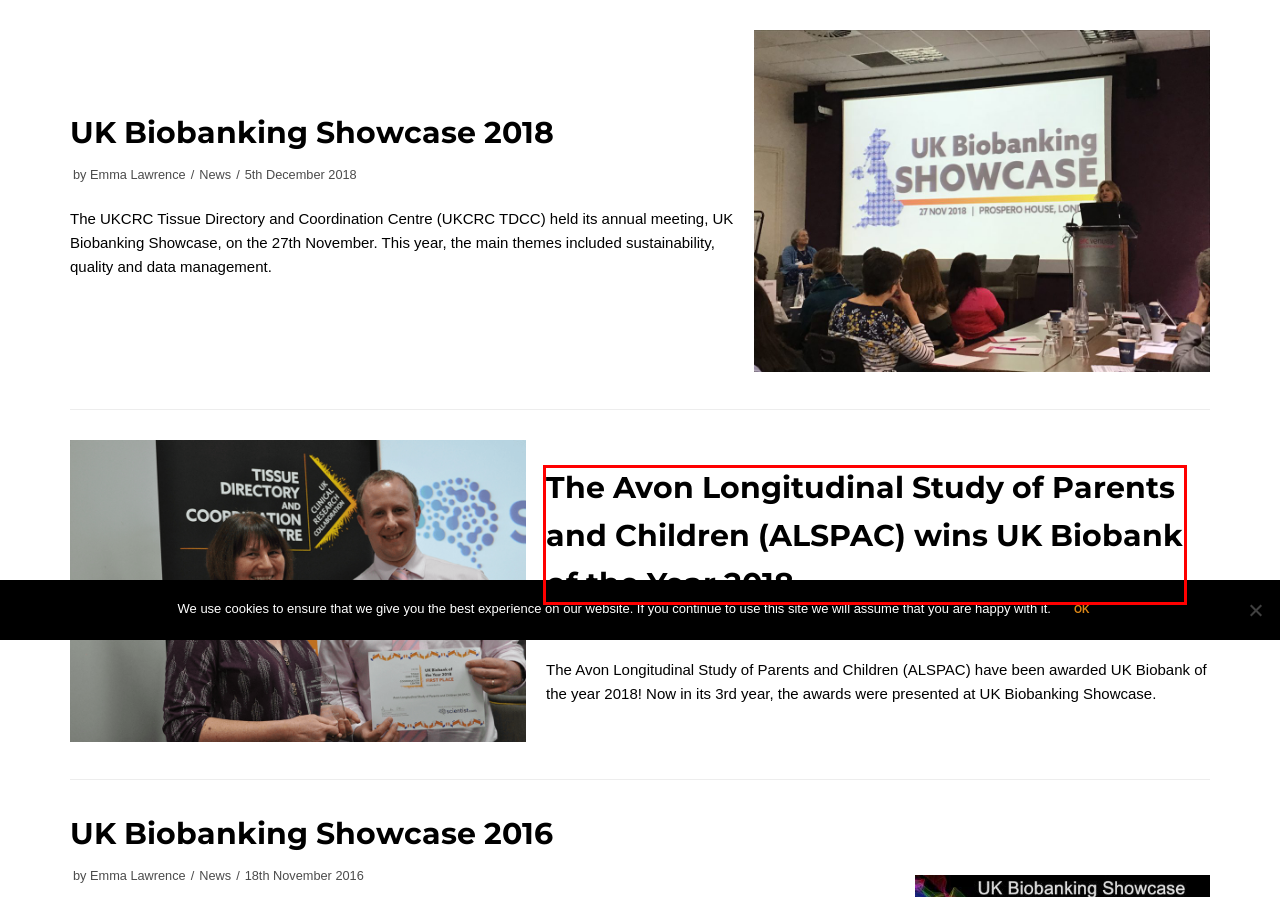A screenshot of a webpage is given, featuring a red bounding box around a UI element. Please choose the webpage description that best aligns with the new webpage after clicking the element in the bounding box. These are the descriptions:
A. Katy Glazer, Author at UKCRC Tissue Directory and Coordination Centre
B. Report from the UK Biobanking Showcase 2019 - UKCRC TDCC
C. ATLAS: Advanced data search tool - UKCRC Tissue Directory and Coordination Centre
D. UK Biobanking showcase 2016 - overview of the day's events
E. UK Biobanking Showcase 2018 - The UKCRC TDCC
F. ALSPAC win UK Biobank of the year 2018! - UKCRC TDCC
G. UK Biobank of the Year 2019 awarded to UK Motor Neurone Disease Collections! - UKCRC TDCC
H. Emma Lawrence, Author at UKCRC Tissue Directory and Coordination Centre

F